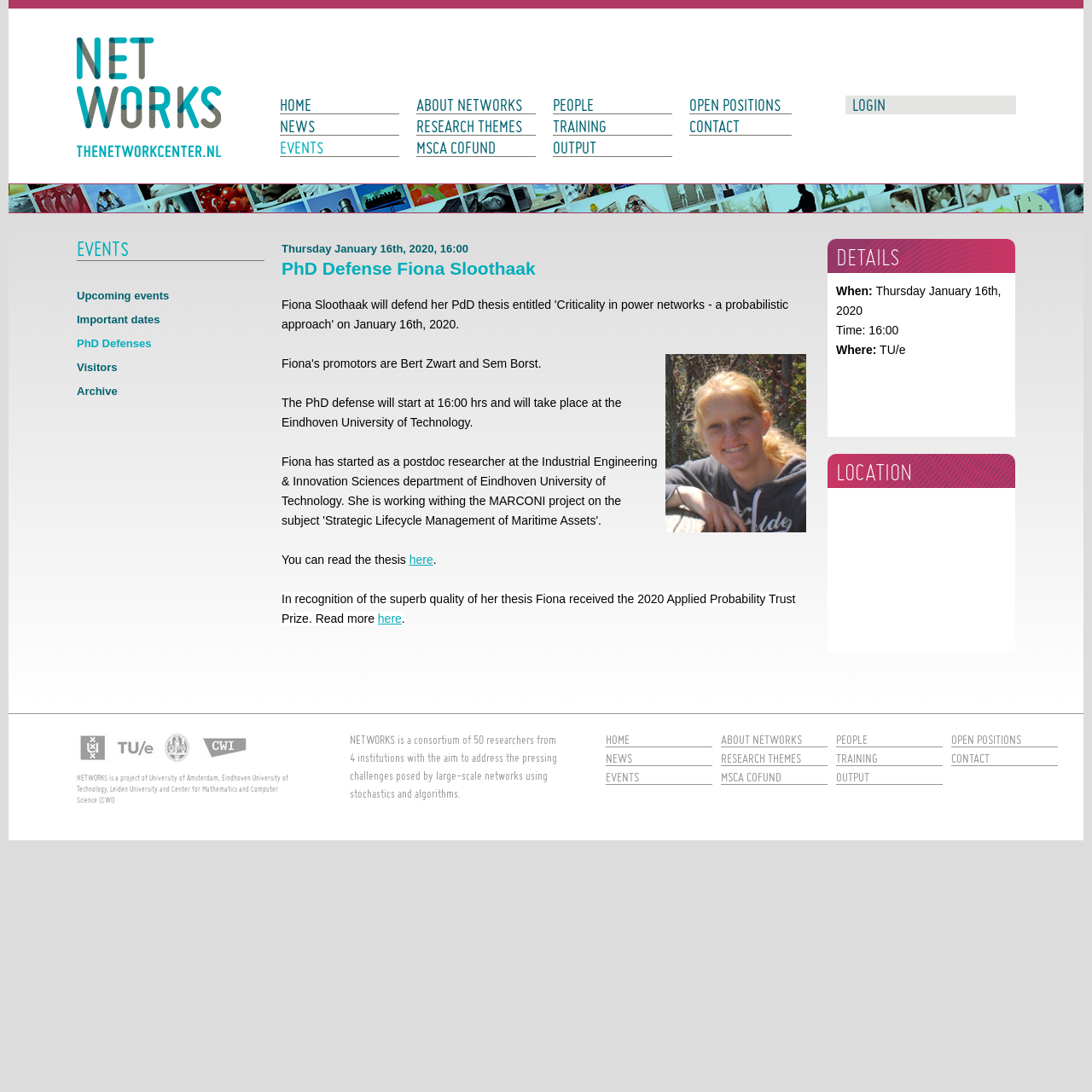Give a one-word or short-phrase answer to the following question: 
What is the name of the person defending their PhD thesis?

Fiona Sloothaak